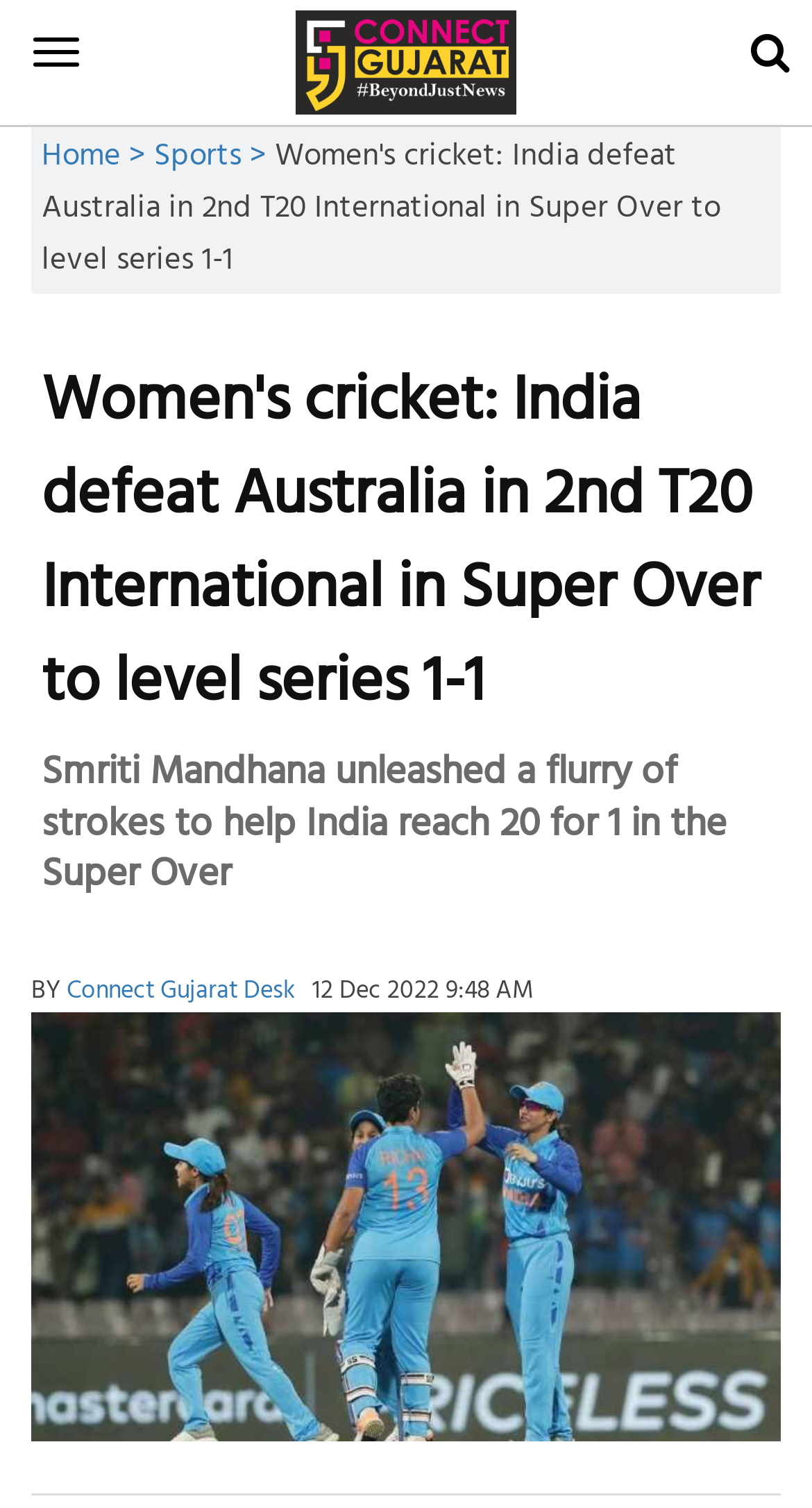Given the following UI element description: "Toggle navigation", find the bounding box coordinates in the webpage screenshot.

[0.0, 0.011, 0.126, 0.058]